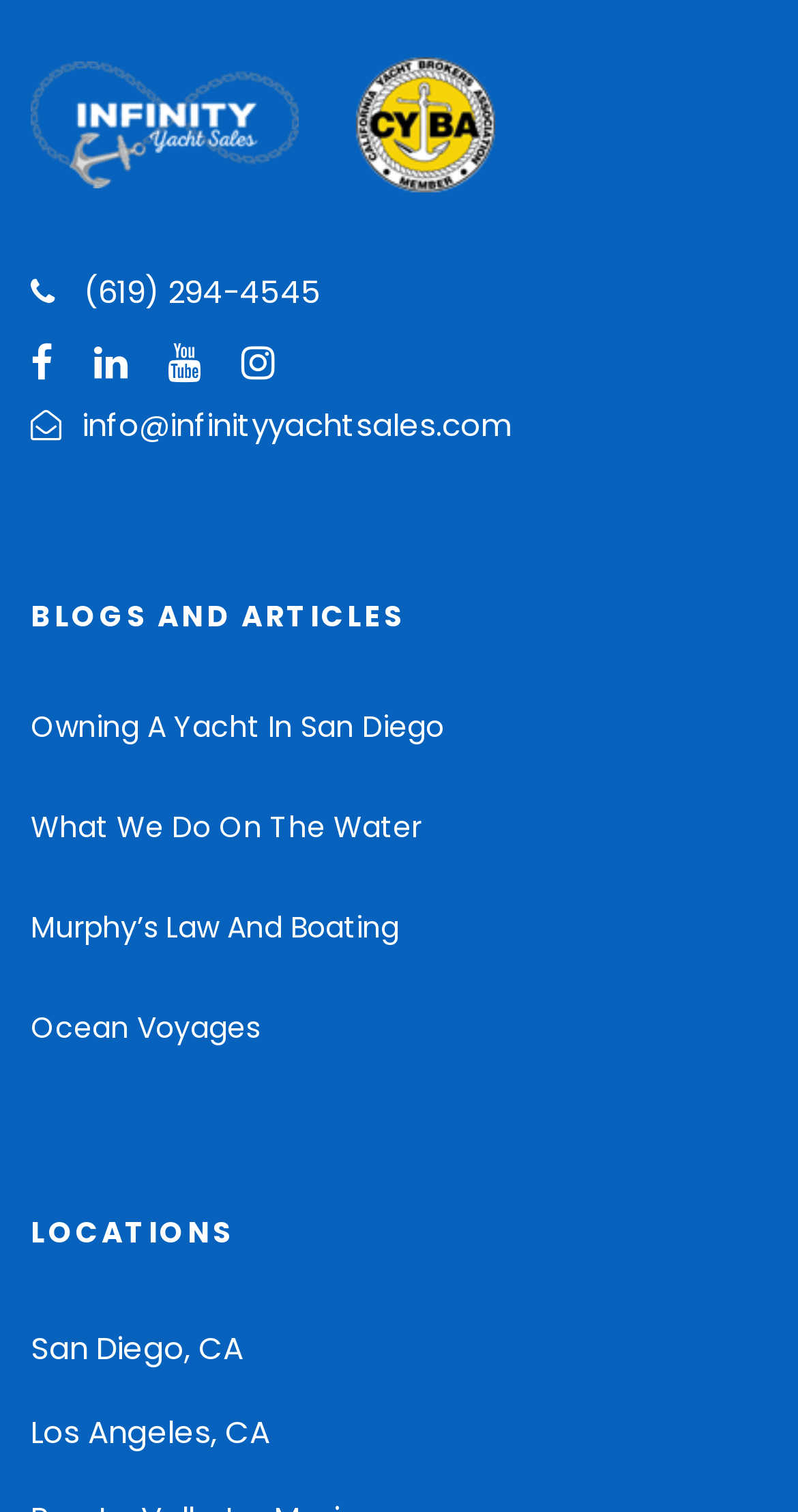What is the topic of the first article?
Respond with a short answer, either a single word or a phrase, based on the image.

Owning A Yacht In San Diego